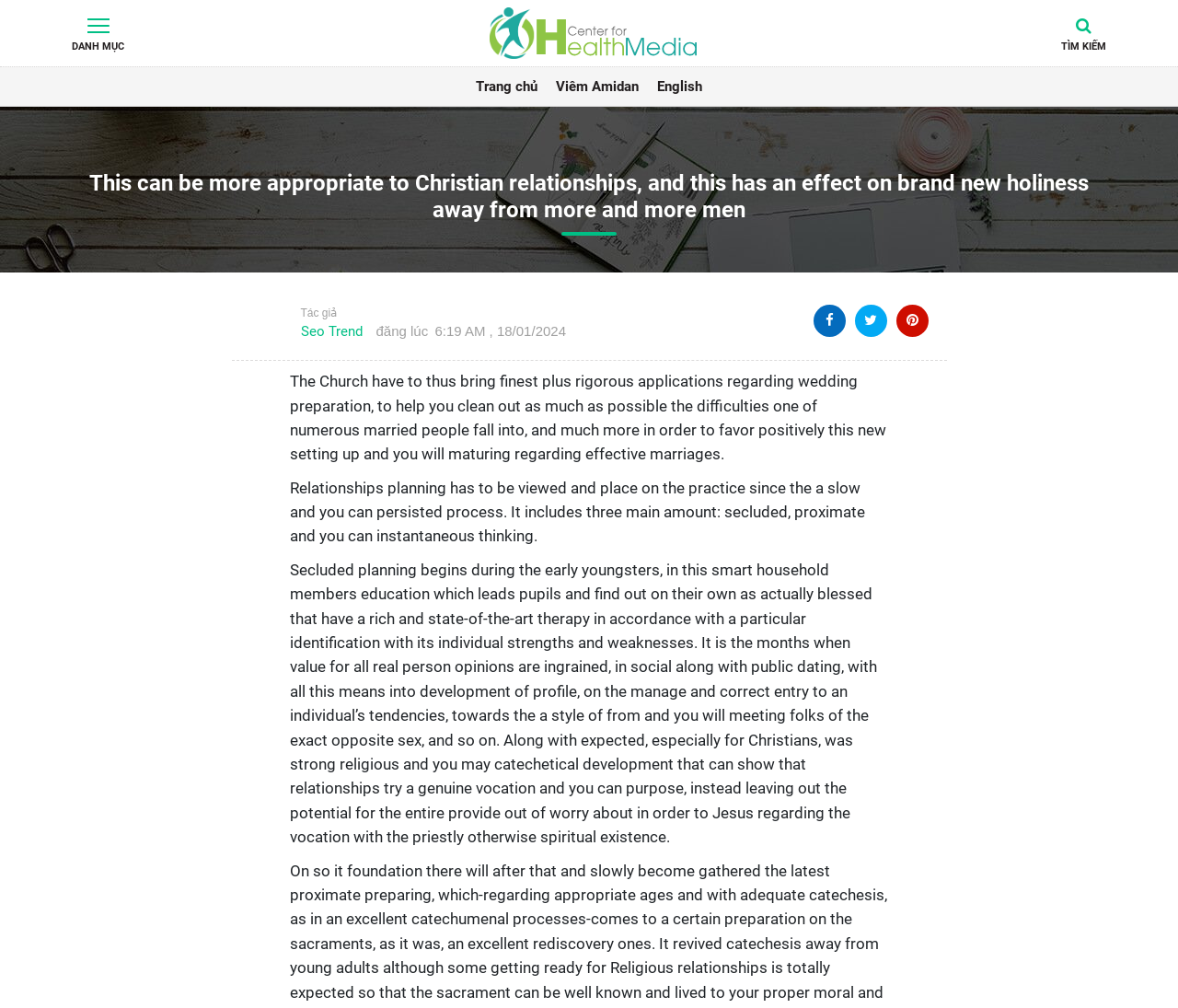What is the language of the webpage?
Could you answer the question in a detailed manner, providing as much information as possible?

I determined the language of the webpage by looking at the text content, which includes Vietnamese phrases such as 'DANH MỤC' and 'TÌM KIẾM', as well as English phrases such as 'This can be more appropriate to Christian relationships'. Additionally, there is a link labeled 'English' which suggests that the webpage provides content in both languages.